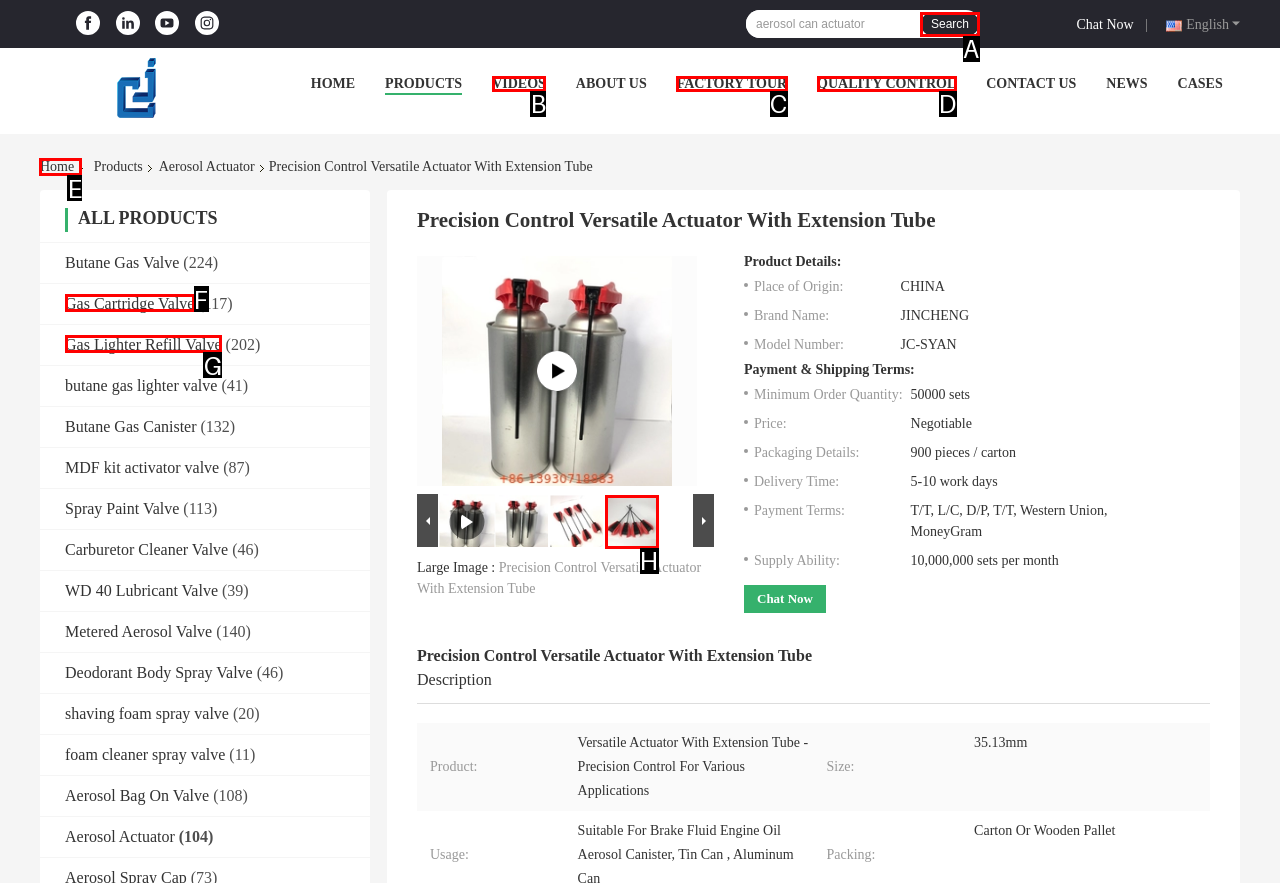Determine which HTML element to click on in order to complete the action: Go to the home page.
Reply with the letter of the selected option.

E